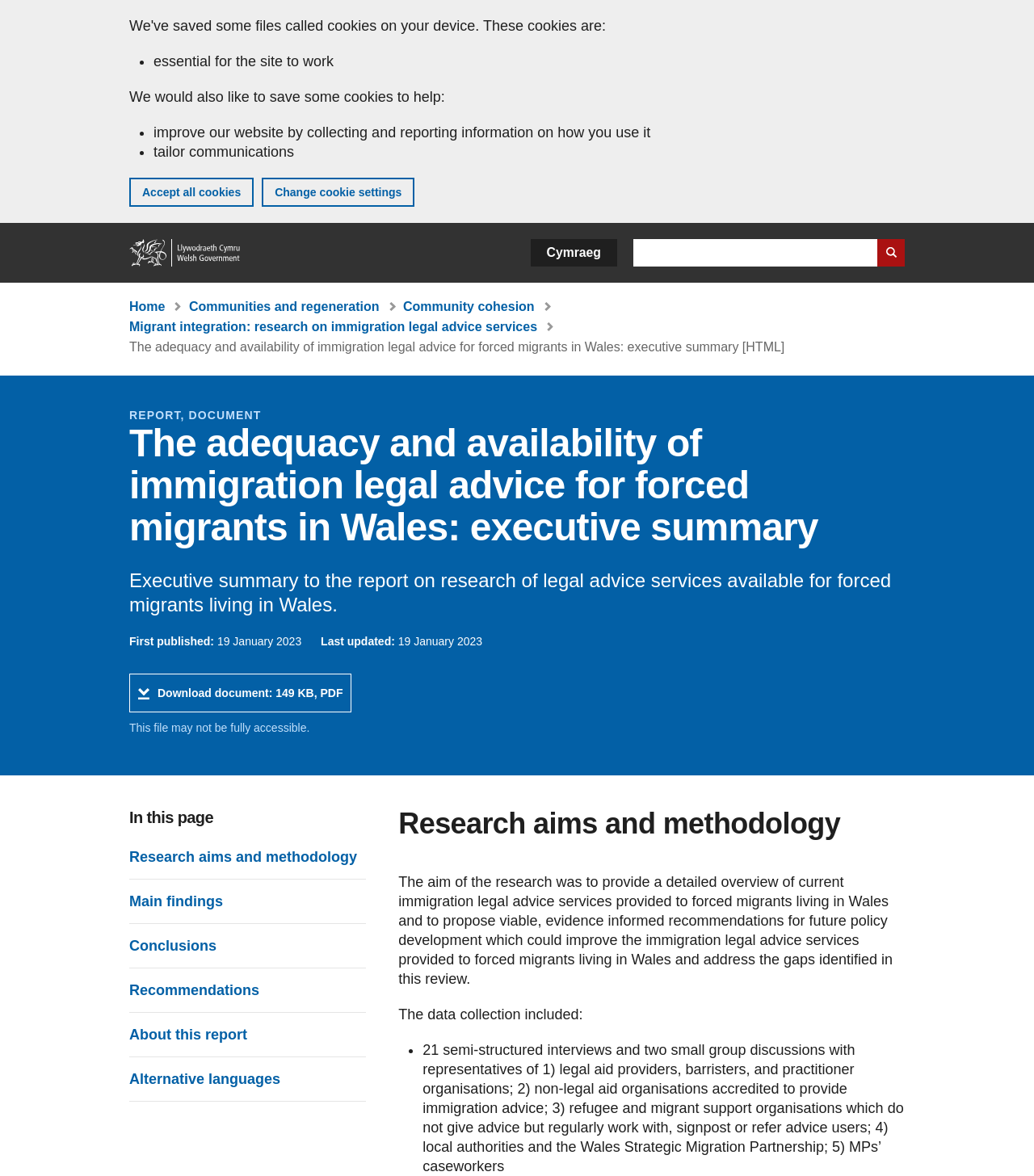Offer a meticulous description of the webpage's structure and content.

This webpage is an executive summary of a report on research of legal advice services available for forced migrants living in Wales. At the top, there is a banner about cookies on the GOV.WALES website, with options to accept all cookies or change cookie settings. Below the banner, there is a link to skip to the main content.

On the top left, there is a navigation menu with links to the home page, a search bar, and a language selection button. On the top right, there is a breadcrumb navigation menu showing the current page's location within the website.

The main content of the webpage is divided into sections. The first section is an introduction to the report, with a heading and a brief summary of the report's purpose. Below the introduction, there is a section with links to download the report in PDF format and a note about the file's accessibility.

The next section is titled "In this page" and provides links to different sections of the report, including research aims and methodology, main findings, conclusions, recommendations, and about this report. Each of these sections has a heading and a brief summary of its content.

The research aims and methodology section provides a detailed overview of the research's purpose and methodology, including the data collection methods used. This section also includes a list of the data collection methods, which are marked with bullet points.

Overall, the webpage is well-organized and easy to navigate, with clear headings and concise summaries of each section's content.